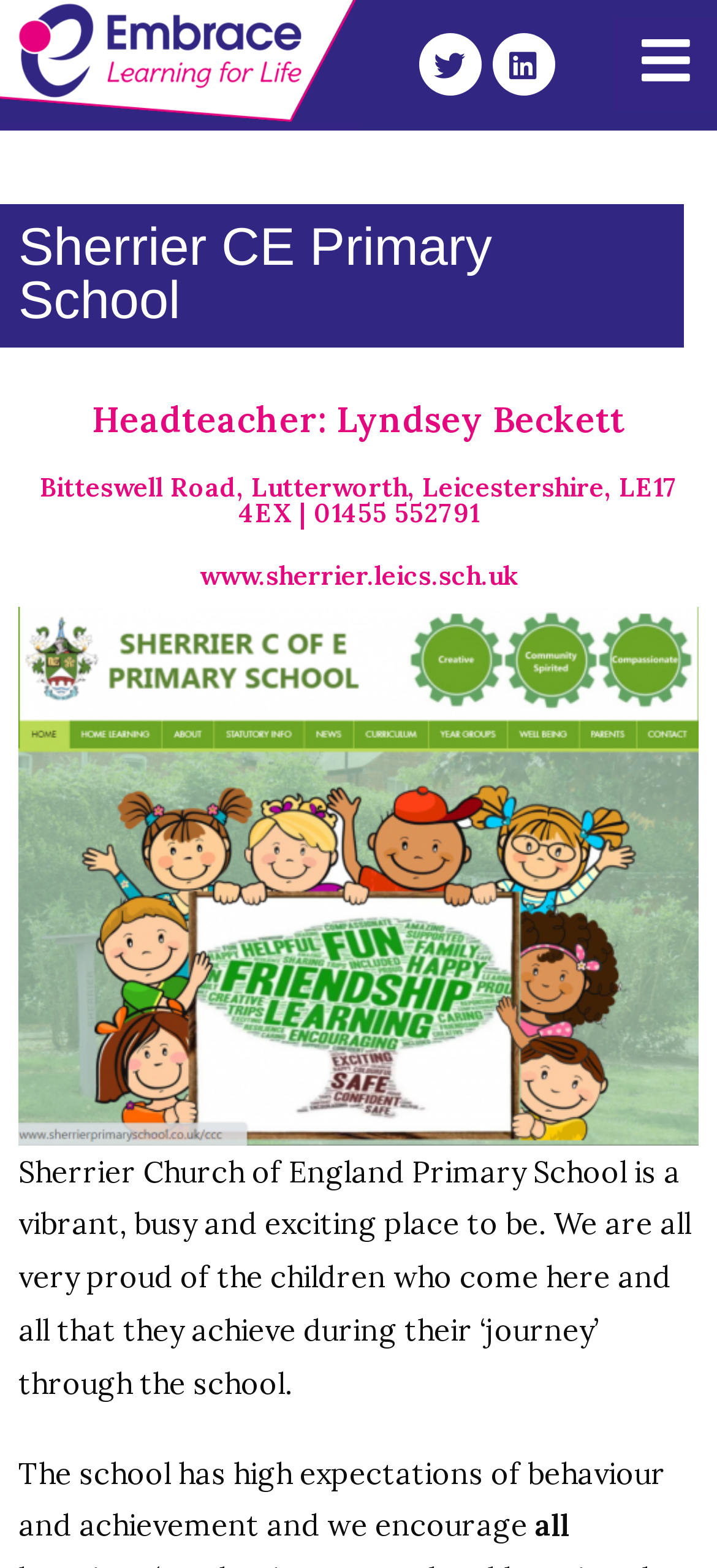What is the school's expectation of behavior and achievement?
Based on the screenshot, provide a one-word or short-phrase response.

High